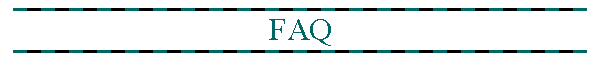What design element enhances the visual appeal of the 'FAQ' section?
Based on the visual content, answer with a single word or a brief phrase.

Decorative border